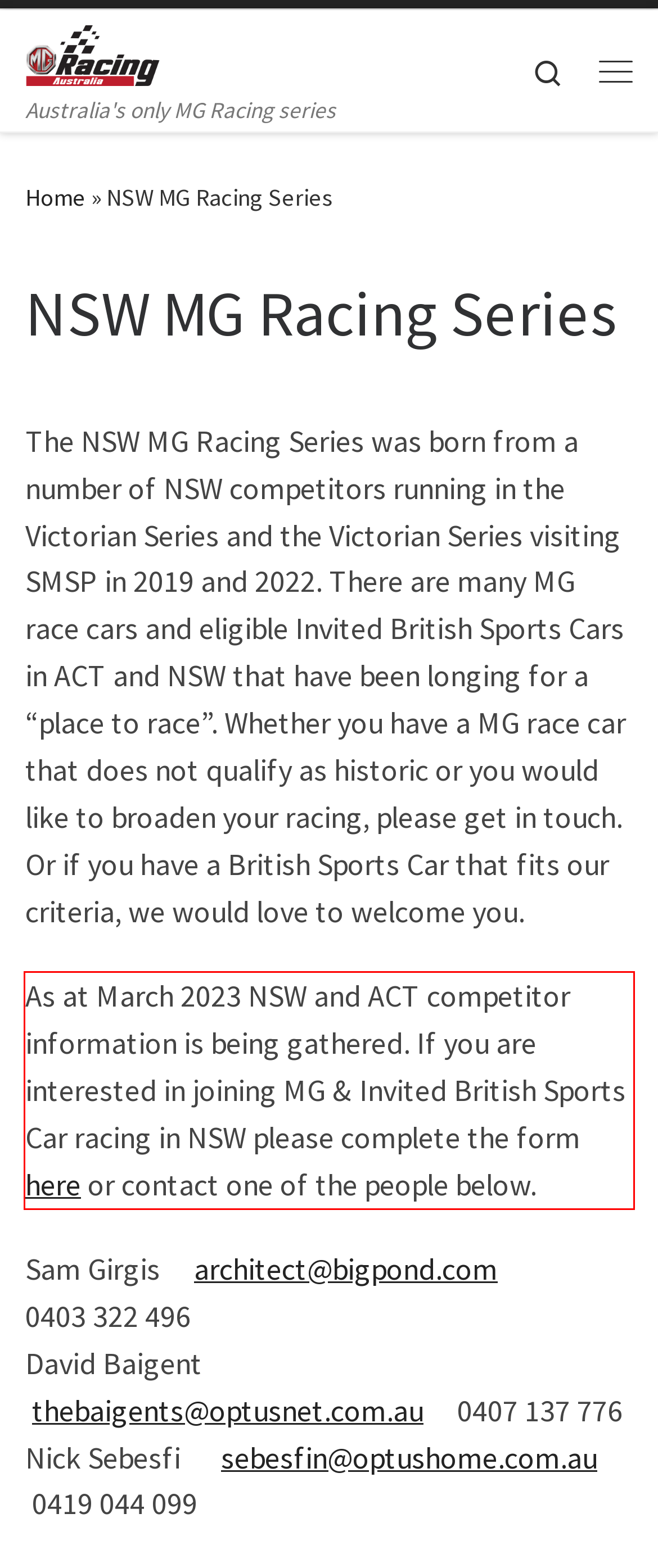Given a screenshot of a webpage containing a red bounding box, perform OCR on the text within this red bounding box and provide the text content.

As at March 2023 NSW and ACT competitor information is being gathered. If you are interested in joining MG & Invited British Sports Car racing in NSW please complete the form here or contact one of the people below.